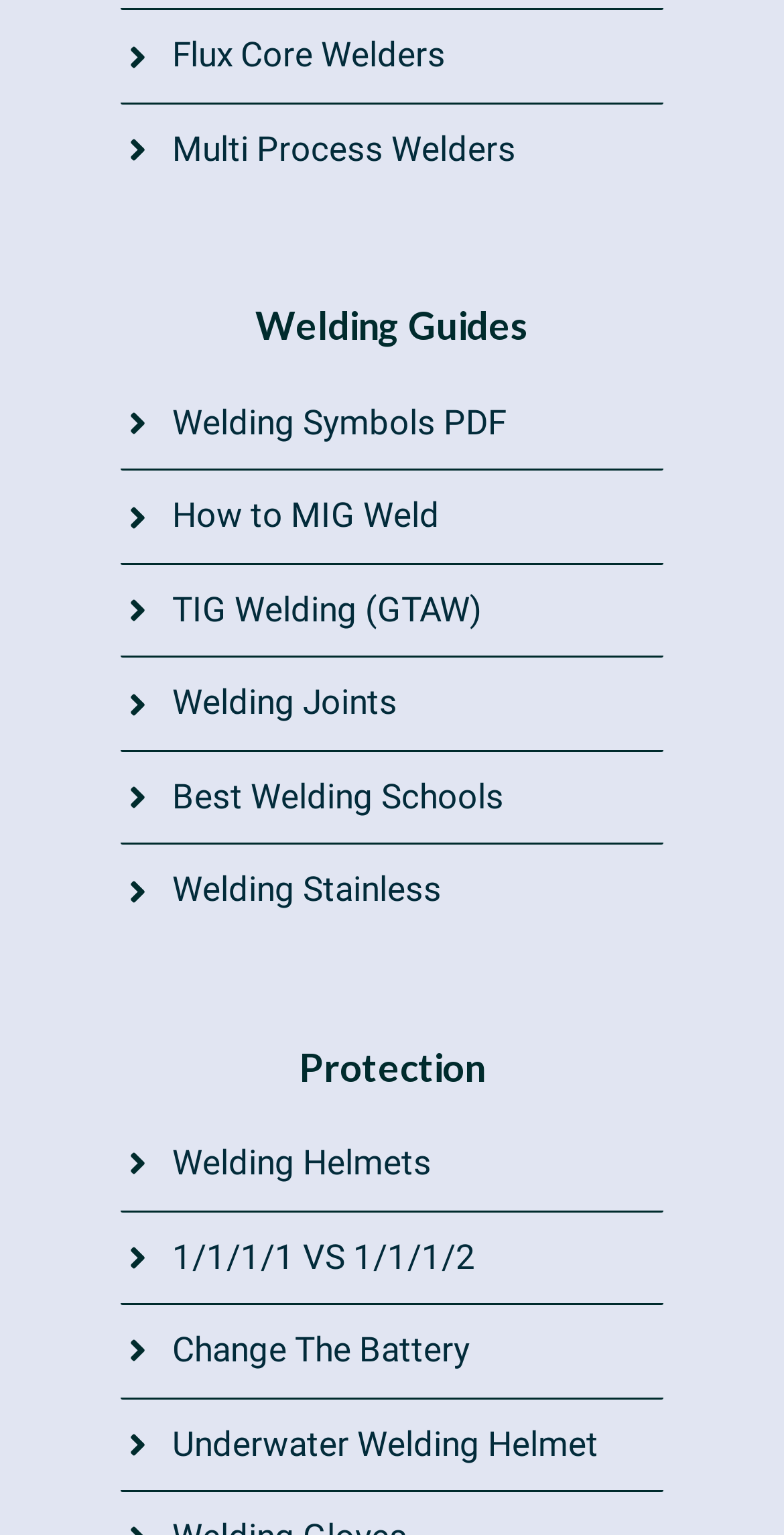What is the topic of the second heading?
Refer to the screenshot and respond with a concise word or phrase.

Protection